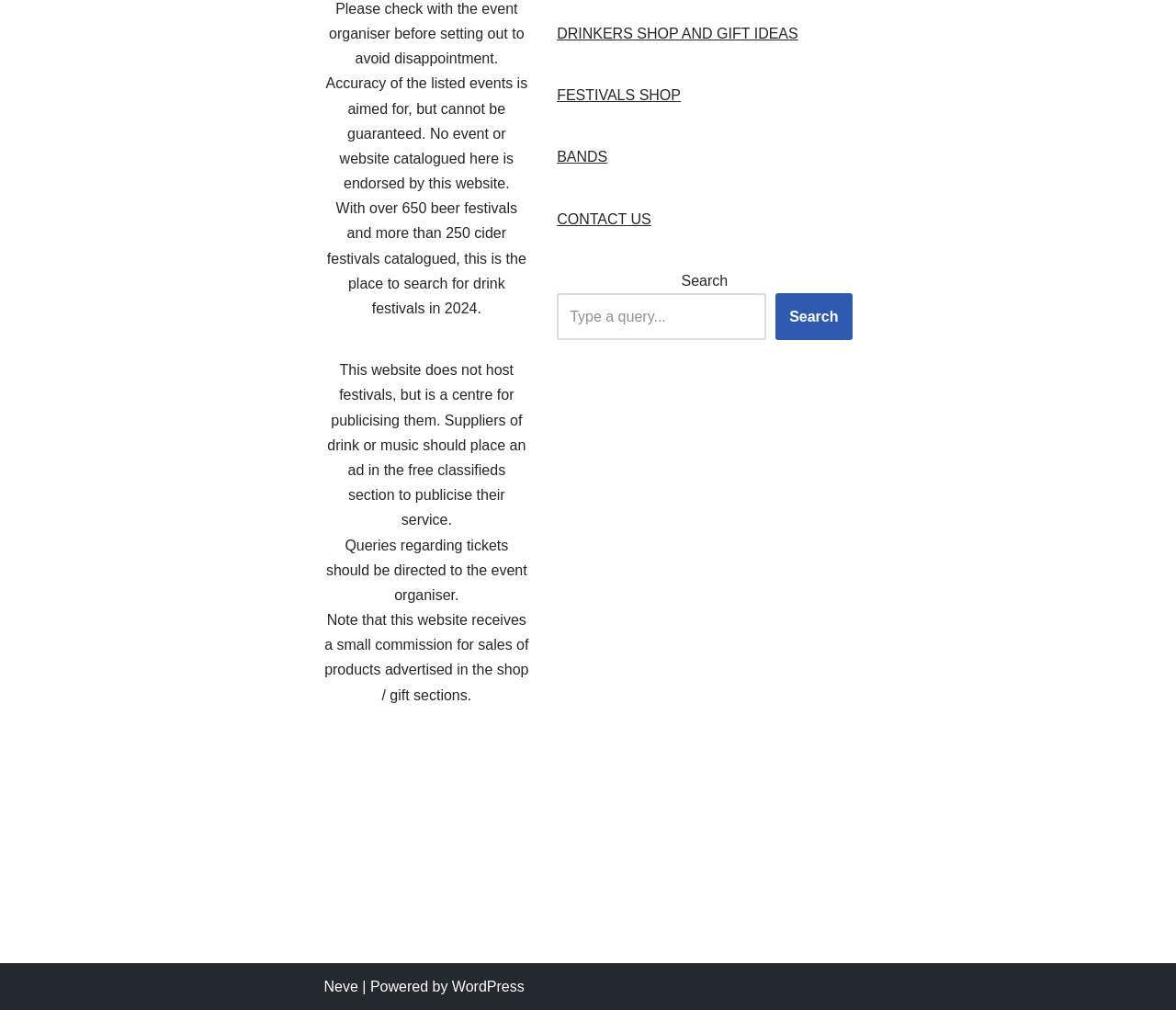From the image, can you give a detailed response to the question below:
What is the function of the search box?

The search box allows users to search for drink festivals, making it easier for them to find specific festivals or events.